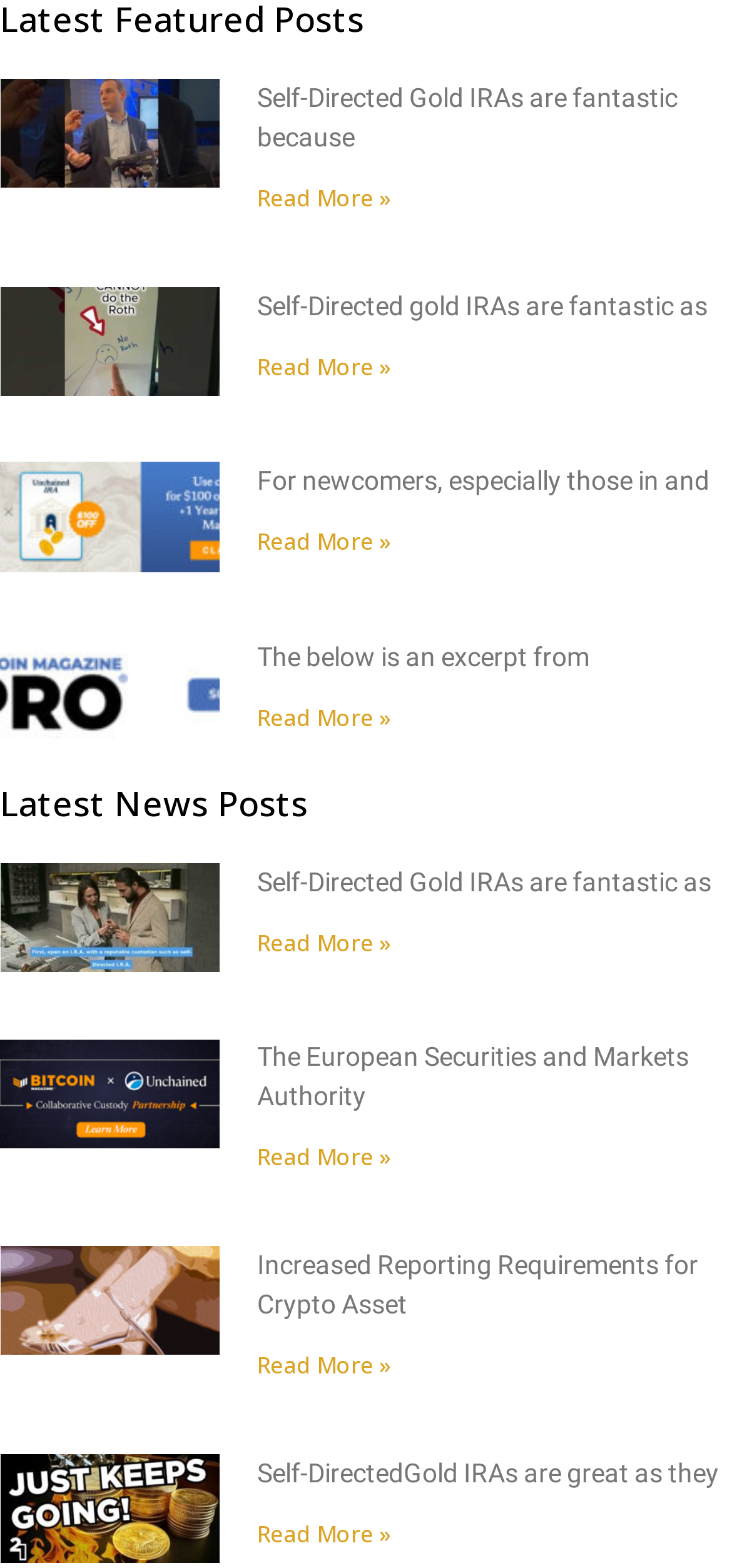Kindly determine the bounding box coordinates of the area that needs to be clicked to fulfill this instruction: "Read more about Benefits of Owning Bitcoin in Retirement".

[0.351, 0.335, 0.533, 0.355]